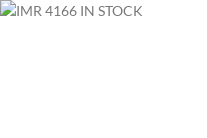What is the characteristic of IMR 4166 propellant?
Answer the question with just one word or phrase using the image.

Optimal burn rates and versatility